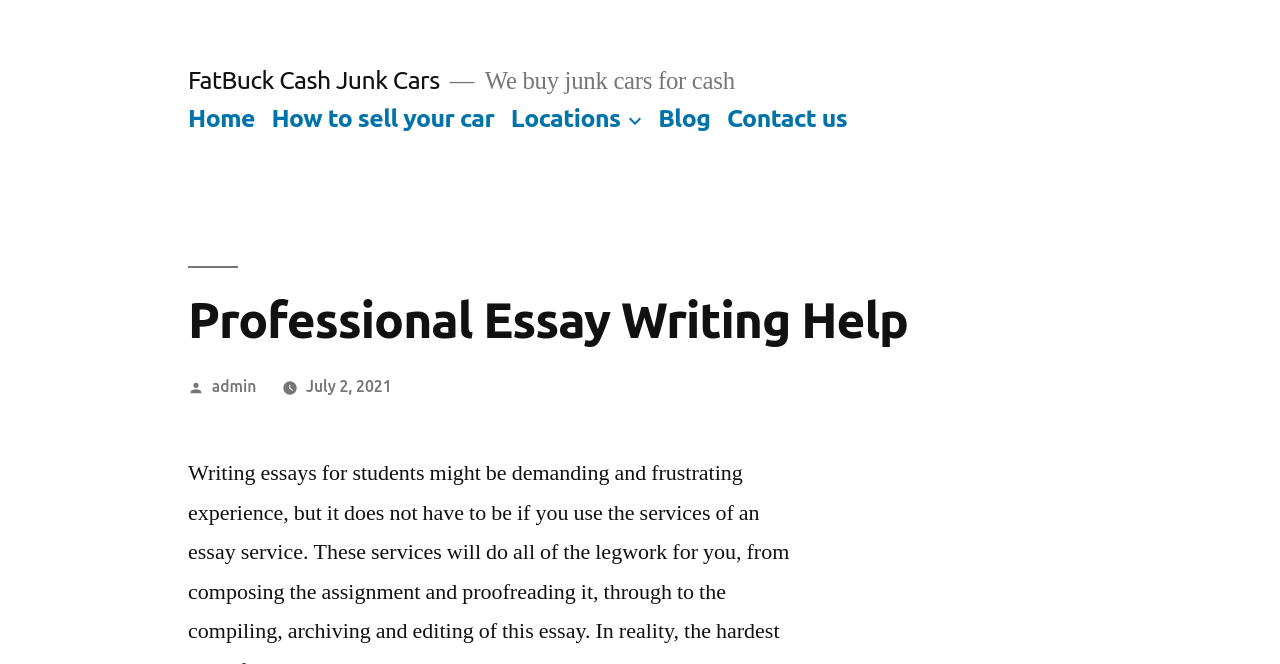When was the essay posted?
Use the image to give a comprehensive and detailed response to the question.

The date of posting the essay is obtained from the link 'July 2, 2021' located in the header section of the webpage, which is below the heading 'Professional Essay Writing Help'.